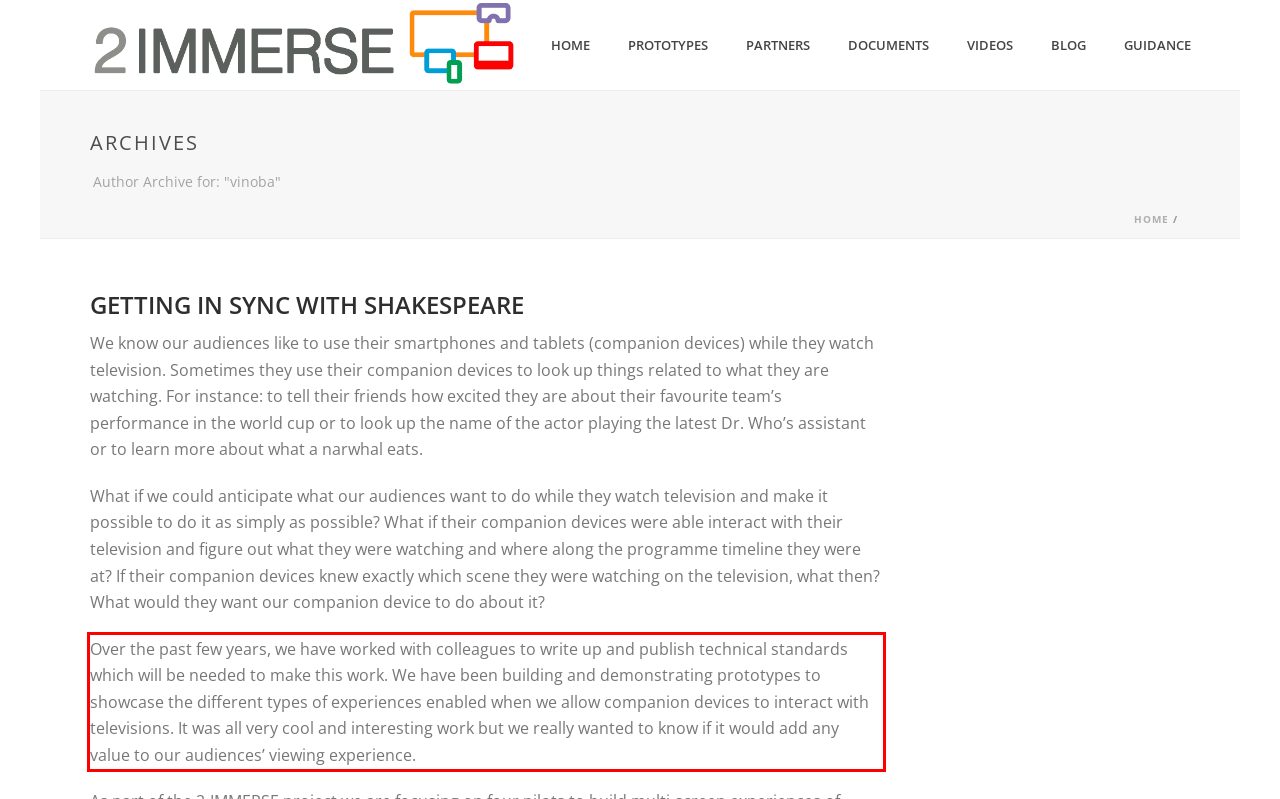Please identify and extract the text content from the UI element encased in a red bounding box on the provided webpage screenshot.

Over the past few years, we have worked with colleagues to write up and publish technical standards which will be needed to make this work. We have been building and demonstrating prototypes to showcase the different types of experiences enabled when we allow companion devices to interact with televisions. It was all very cool and interesting work but we really wanted to know if it would add any value to our audiences’ viewing experience.